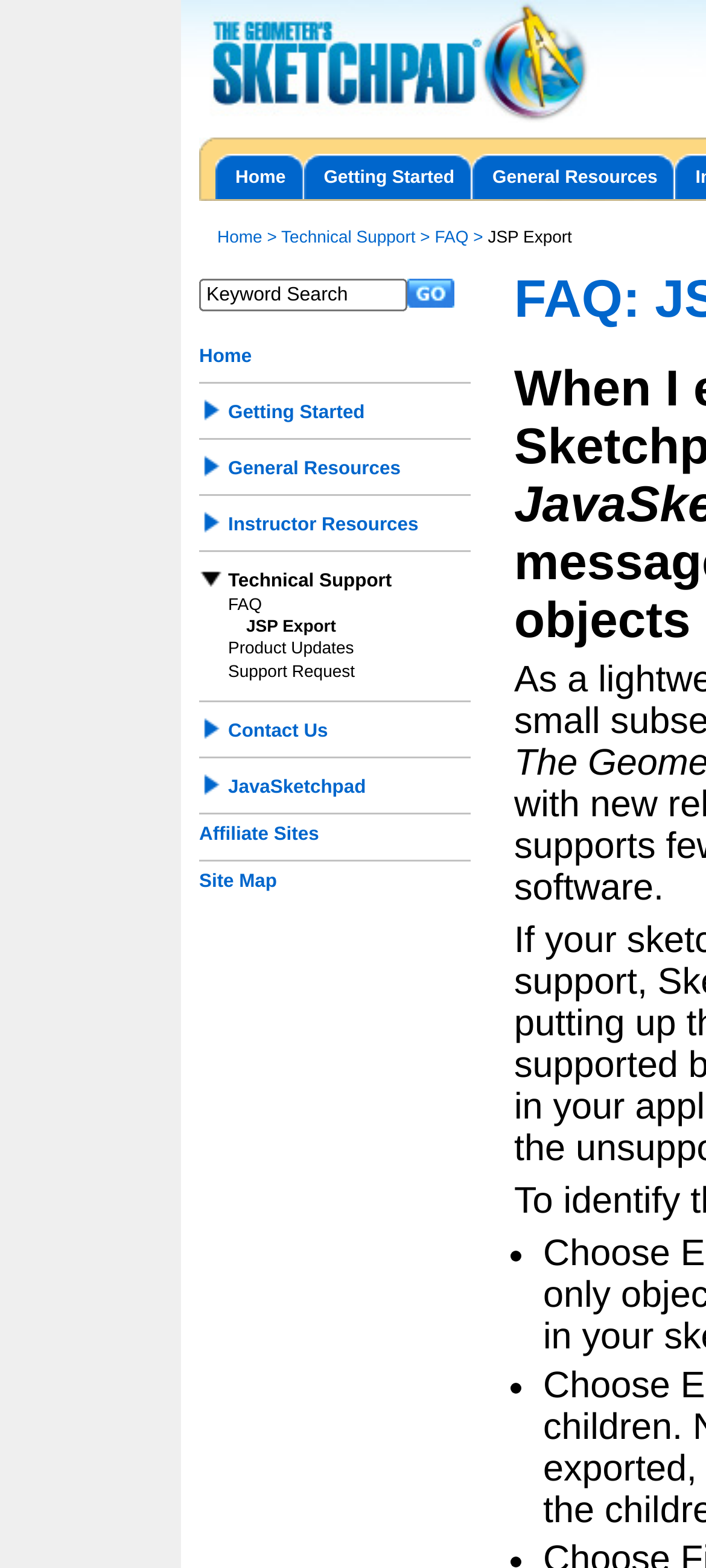Identify the bounding box for the UI element described as: "JSP Export". Ensure the coordinates are four float numbers between 0 and 1, formatted as [left, top, right, bottom].

[0.349, 0.394, 0.476, 0.405]